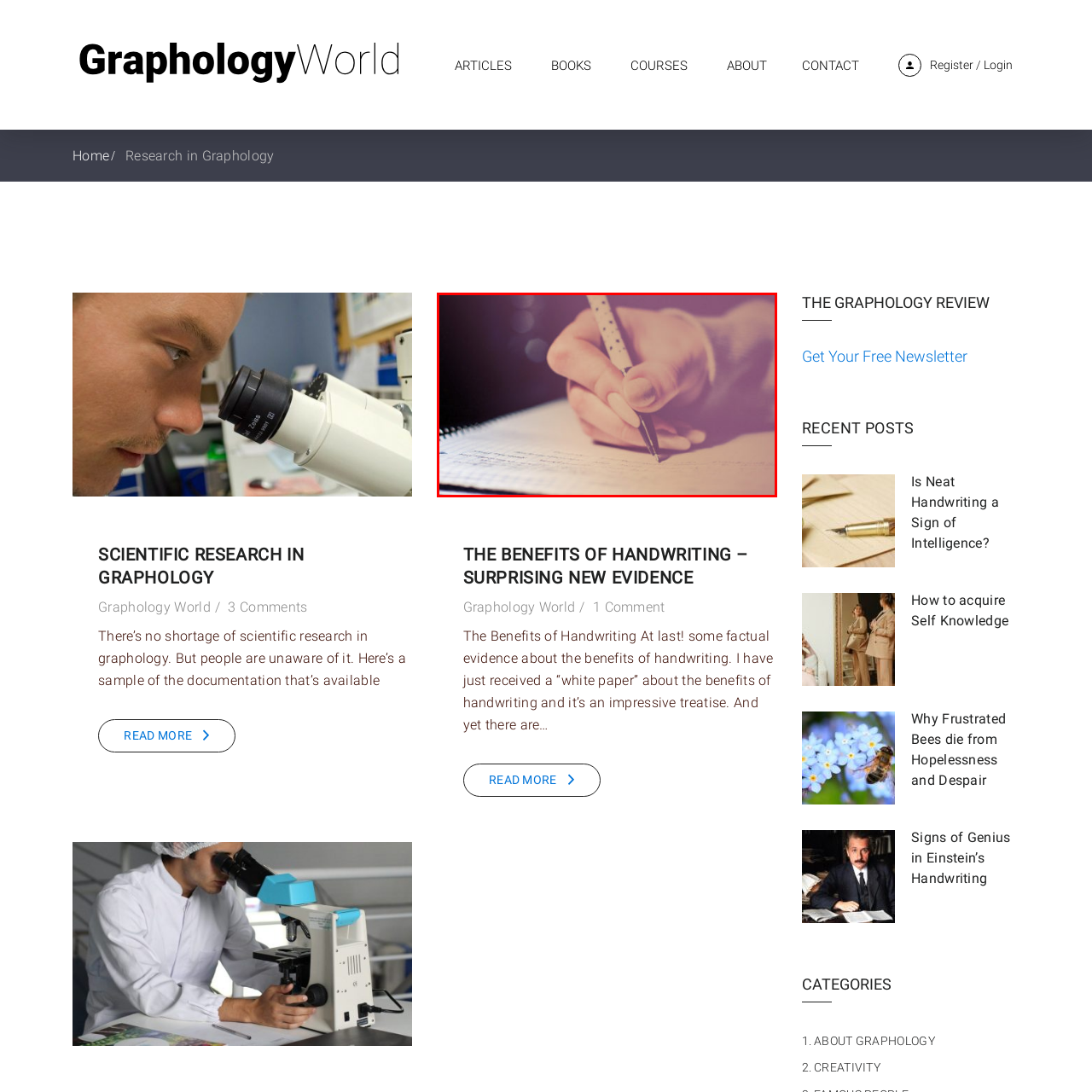What is the notebook filled with?
Focus on the part of the image marked with a red bounding box and deliver an in-depth answer grounded in the visual elements you observe.

The notebook in the image is filled with lines of handwritten text, which suggests that the person has been writing extensively. The presence of handwritten text in the notebook reinforces the theme of the article, which explores the benefits of handwriting compared to digital forms of communication.